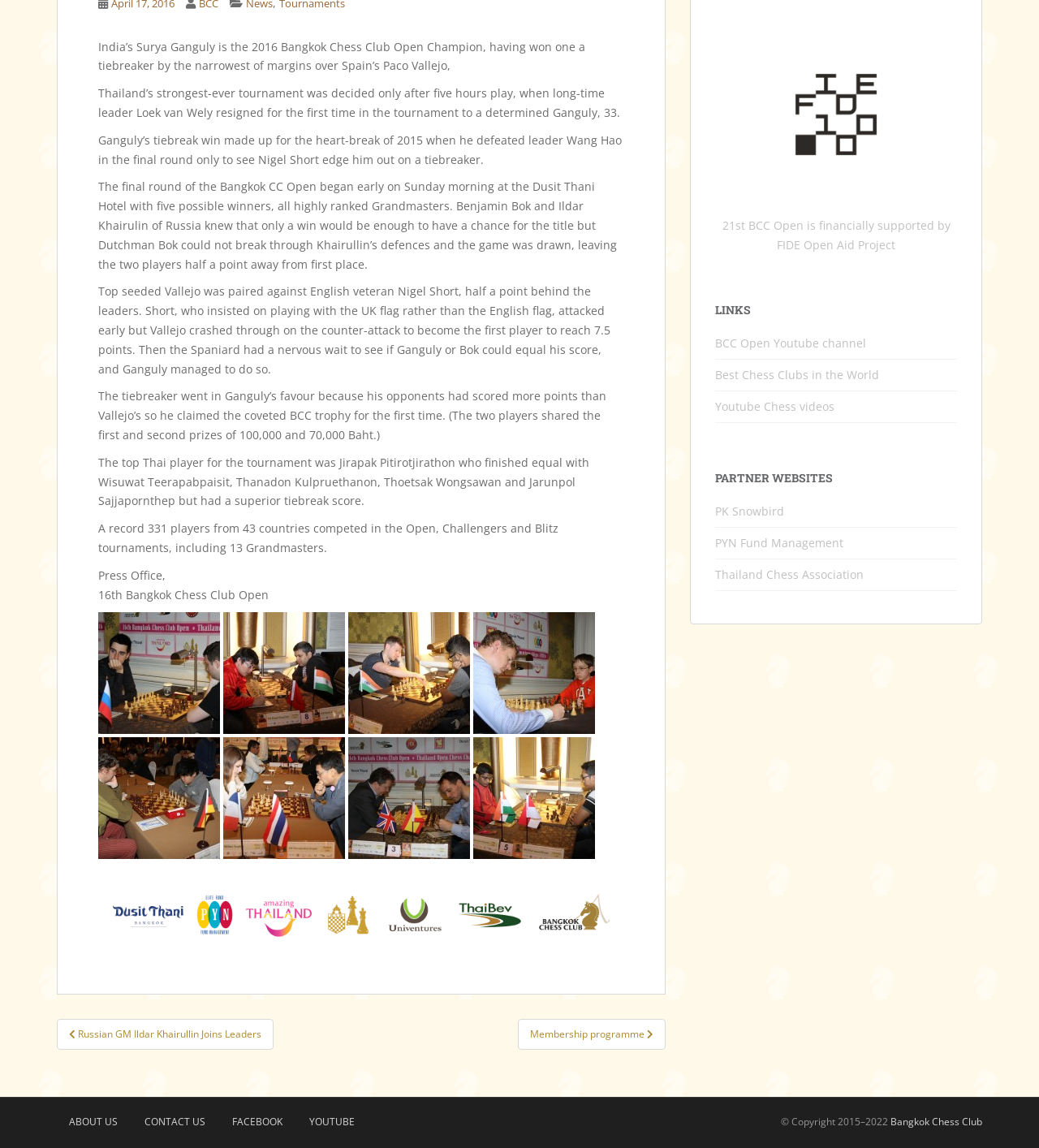Find and provide the bounding box coordinates for the UI element described with: "Facebook".

[0.212, 0.963, 0.284, 0.992]